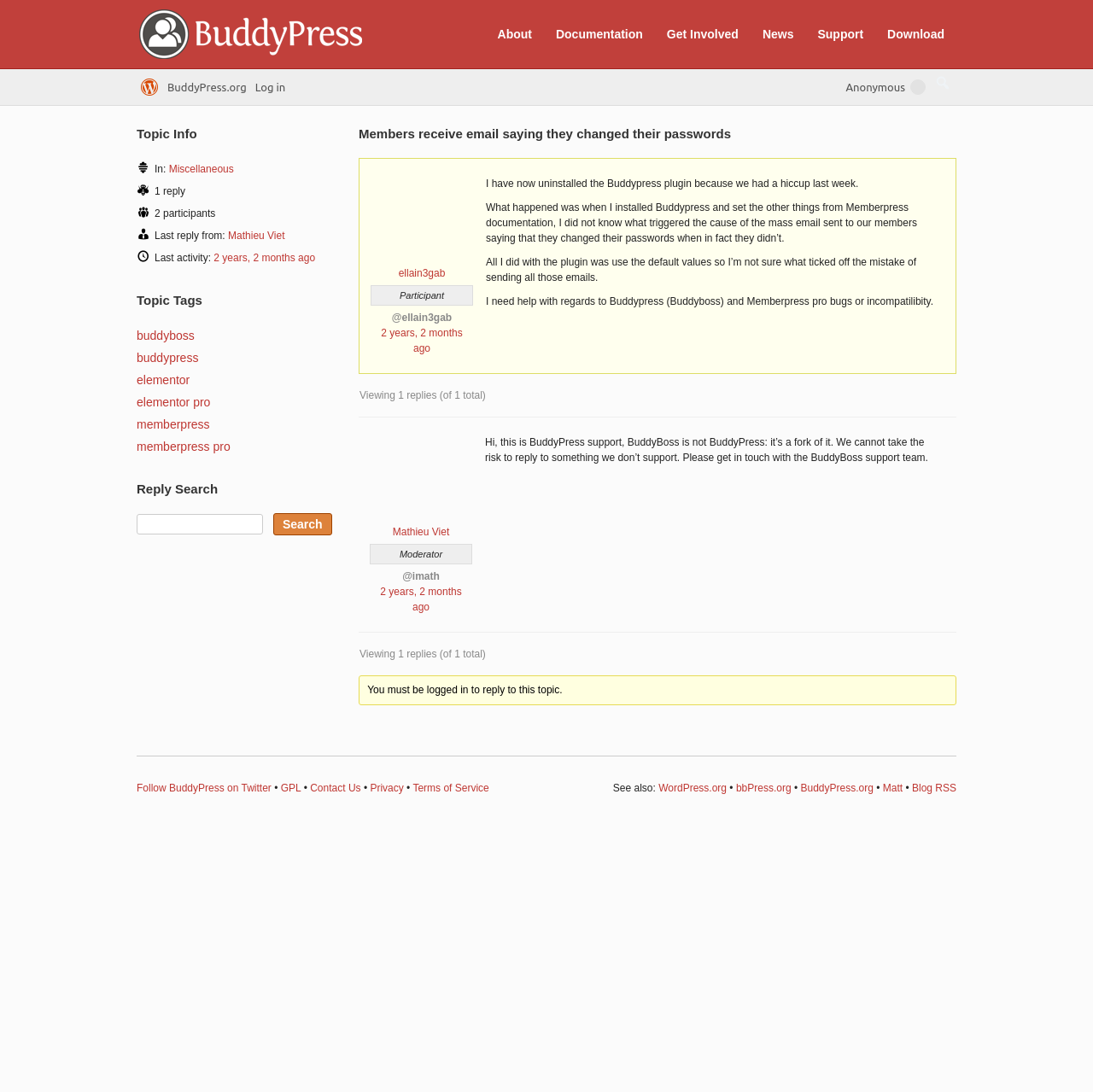Determine the bounding box coordinates of the element's region needed to click to follow the instruction: "Search for a topic". Provide these coordinates as four float numbers between 0 and 1, formatted as [left, top, right, bottom].

[0.125, 0.471, 0.241, 0.489]